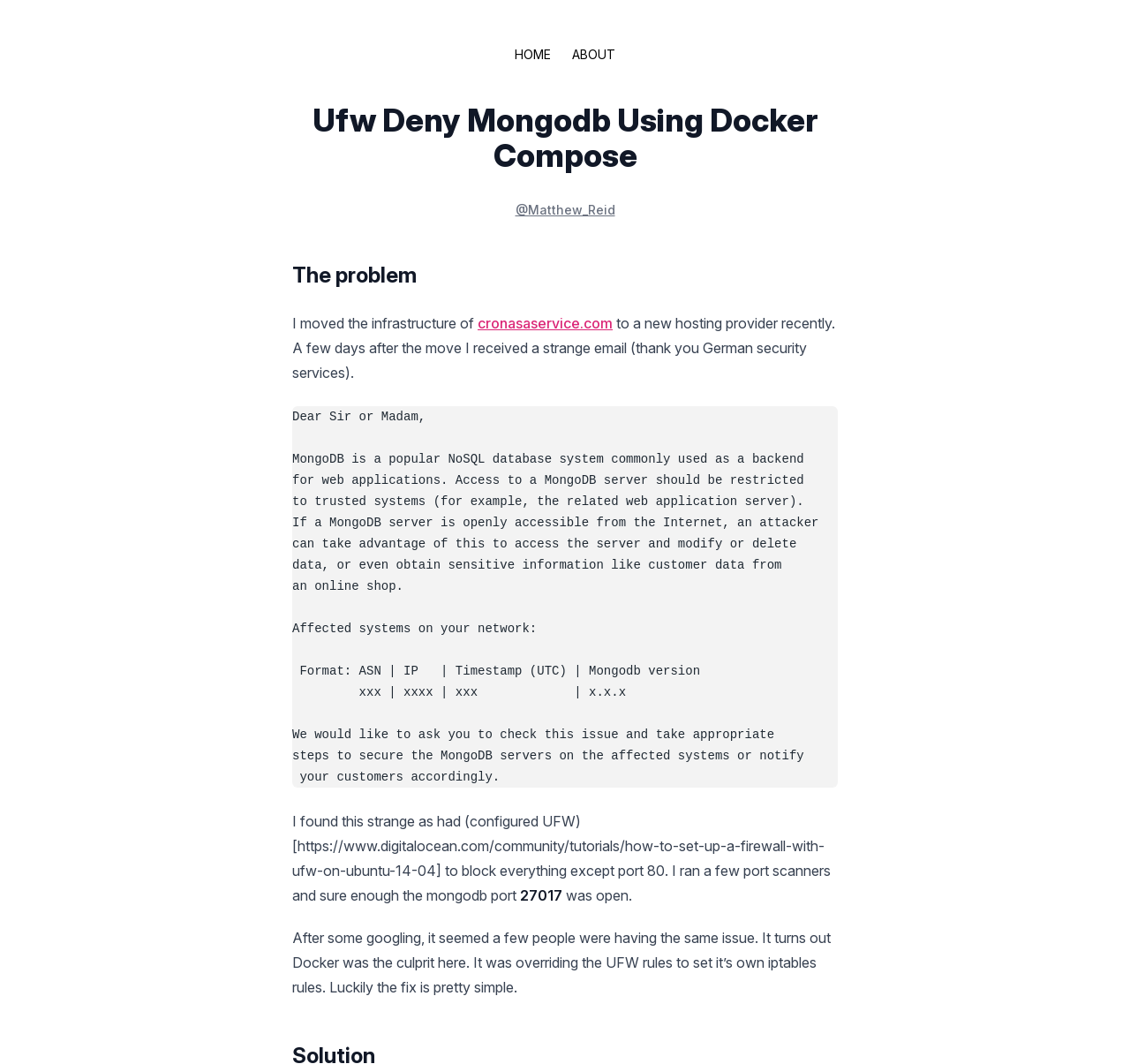What is the reason for the MongoDB server being openly accessible?
Make sure to answer the question with a detailed and comprehensive explanation.

The answer can be found by reading the text on the page, which explains that Docker was overriding the UFW rules to set its own iptables rules, making the MongoDB server openly accessible.